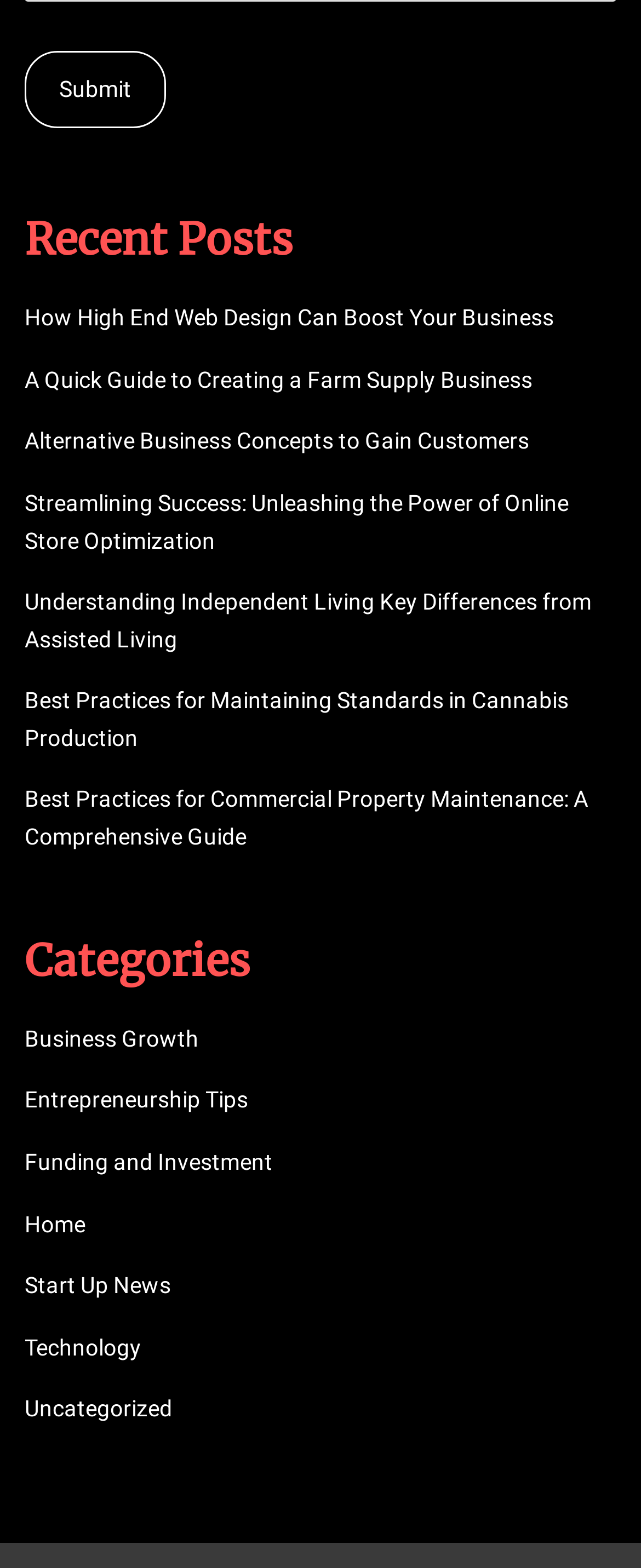Determine the bounding box coordinates of the section to be clicked to follow the instruction: "Visit 'Home' page". The coordinates should be given as four float numbers between 0 and 1, formatted as [left, top, right, bottom].

[0.038, 0.772, 0.133, 0.789]